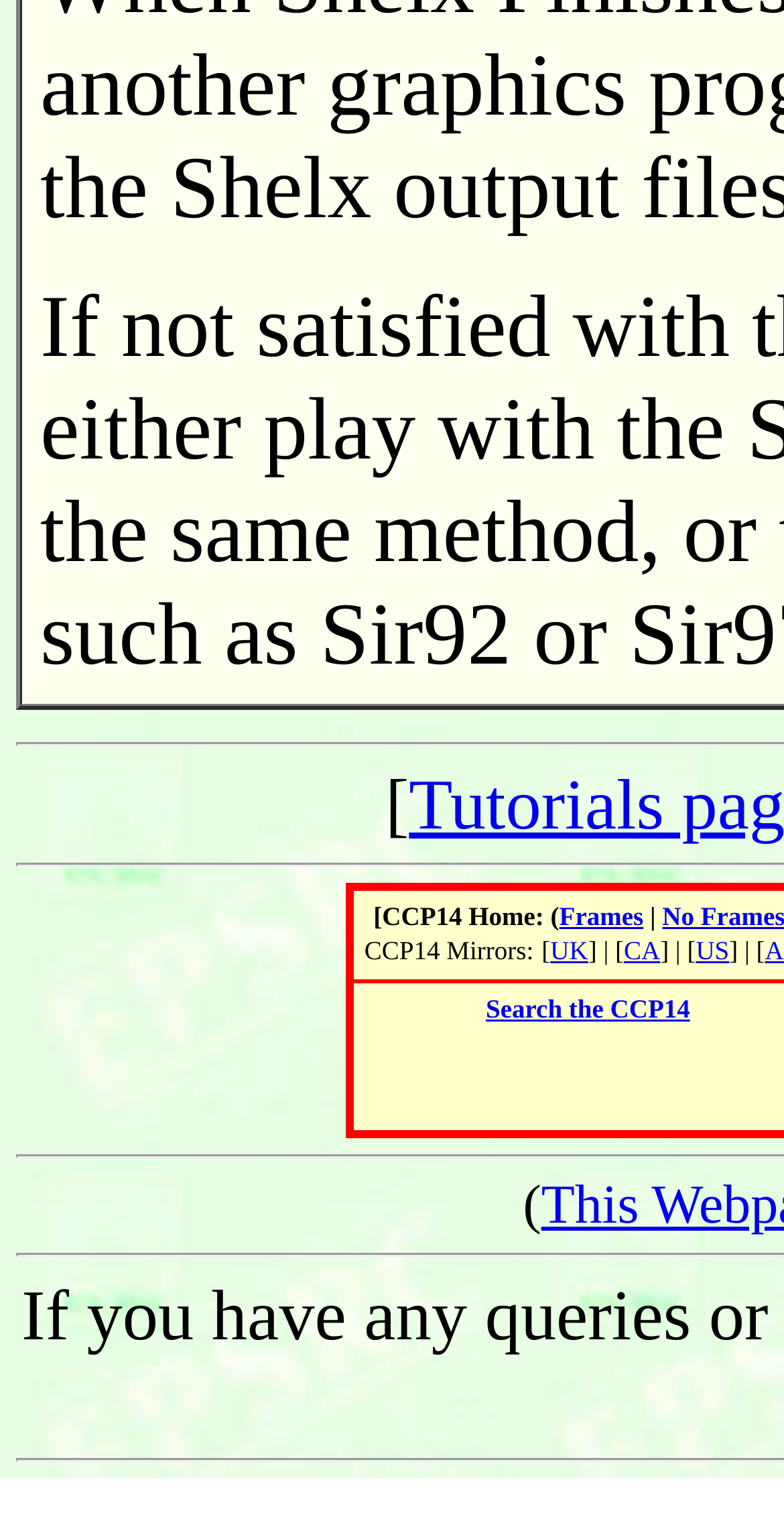How many country links are there?
Offer a detailed and full explanation in response to the question.

I counted the number of link elements with country names, which are 'UK', 'CA', and 'US', and found that there are three country links.